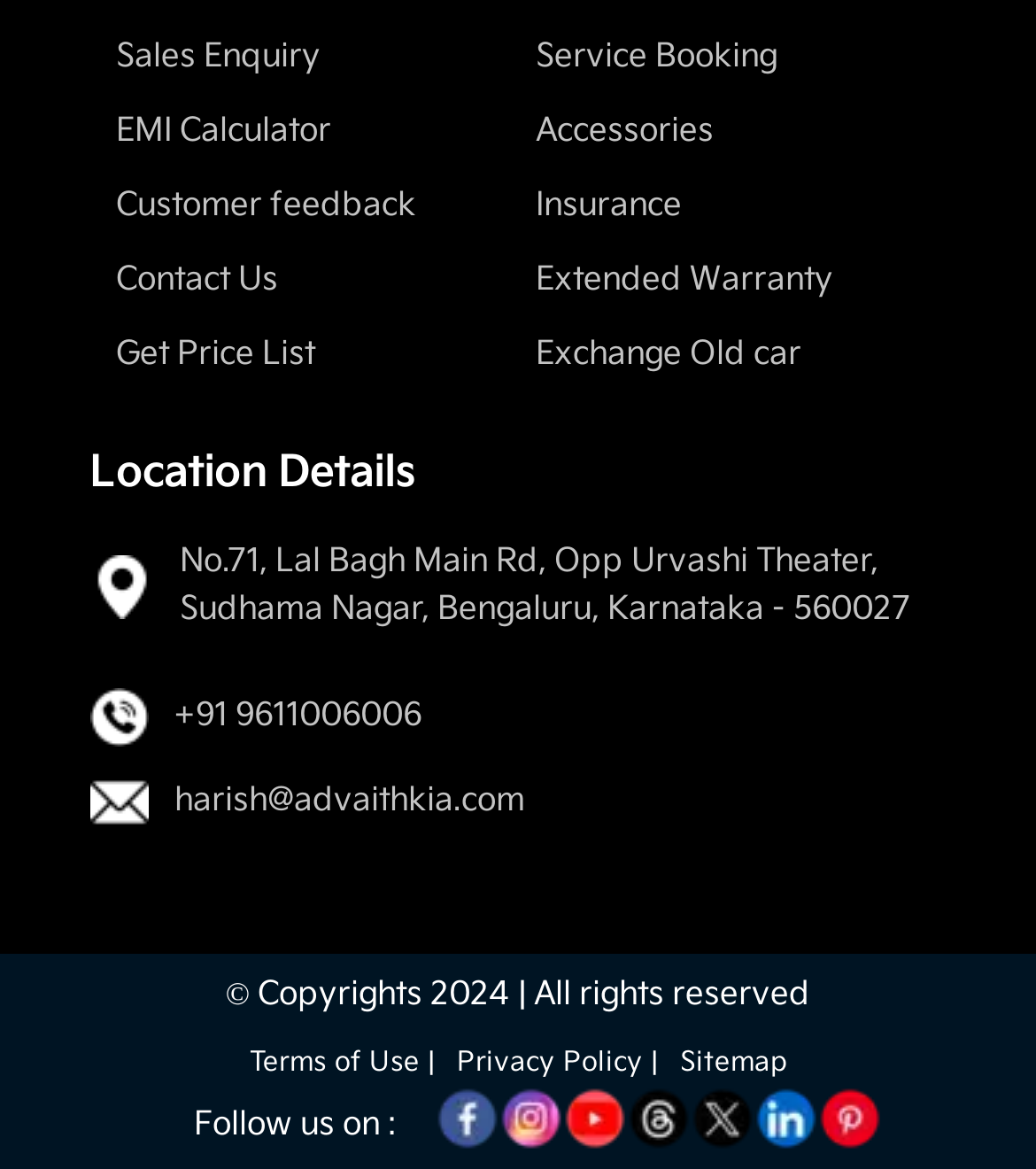Examine the image carefully and respond to the question with a detailed answer: 
What are the links available under 'Location Details'?

I found the links by looking at the elements under the 'Location Details' heading, which includes the address, phone number, and email links.